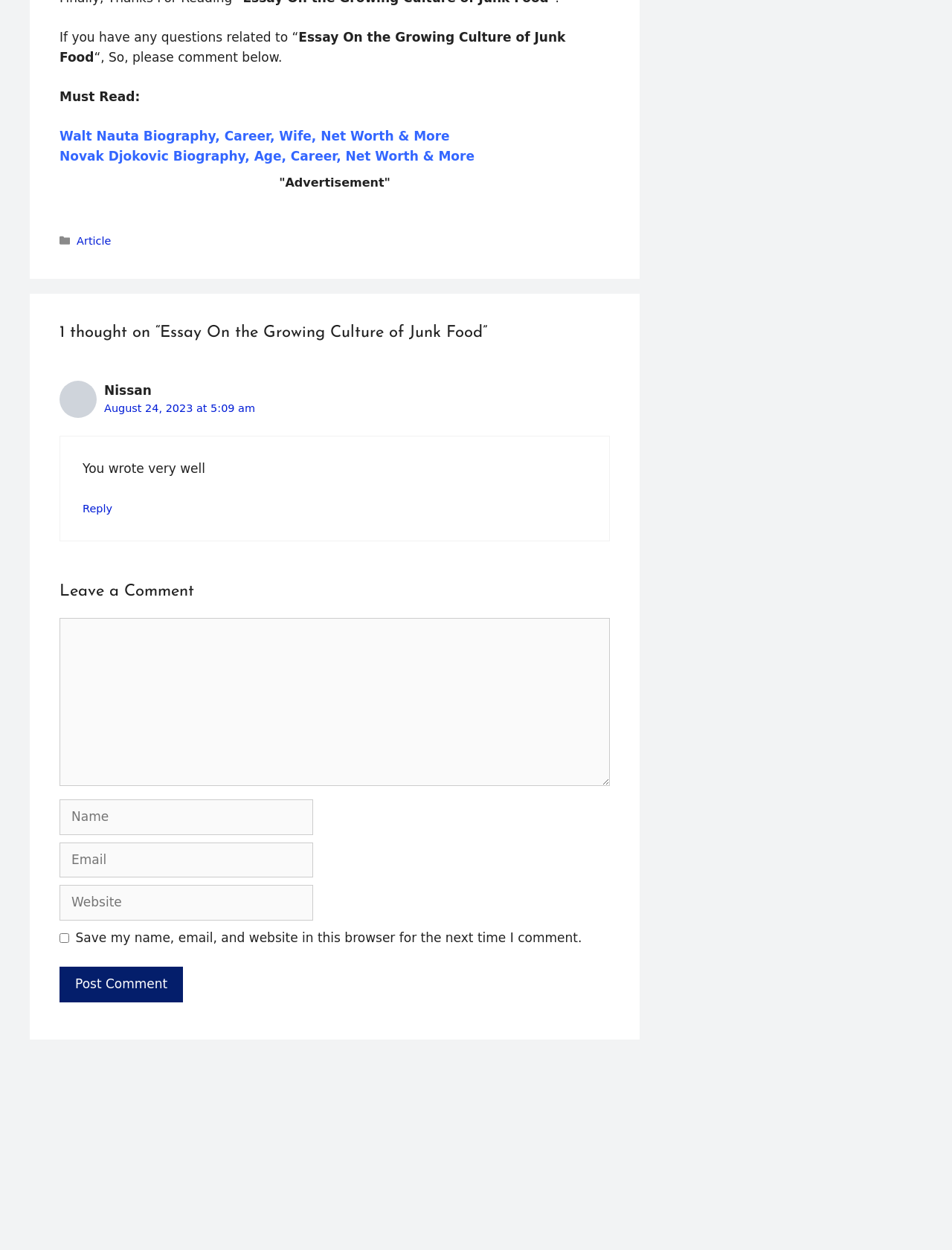Given the description of the UI element: "Article", predict the bounding box coordinates in the form of [left, top, right, bottom], with each value being a float between 0 and 1.

[0.081, 0.35, 0.117, 0.36]